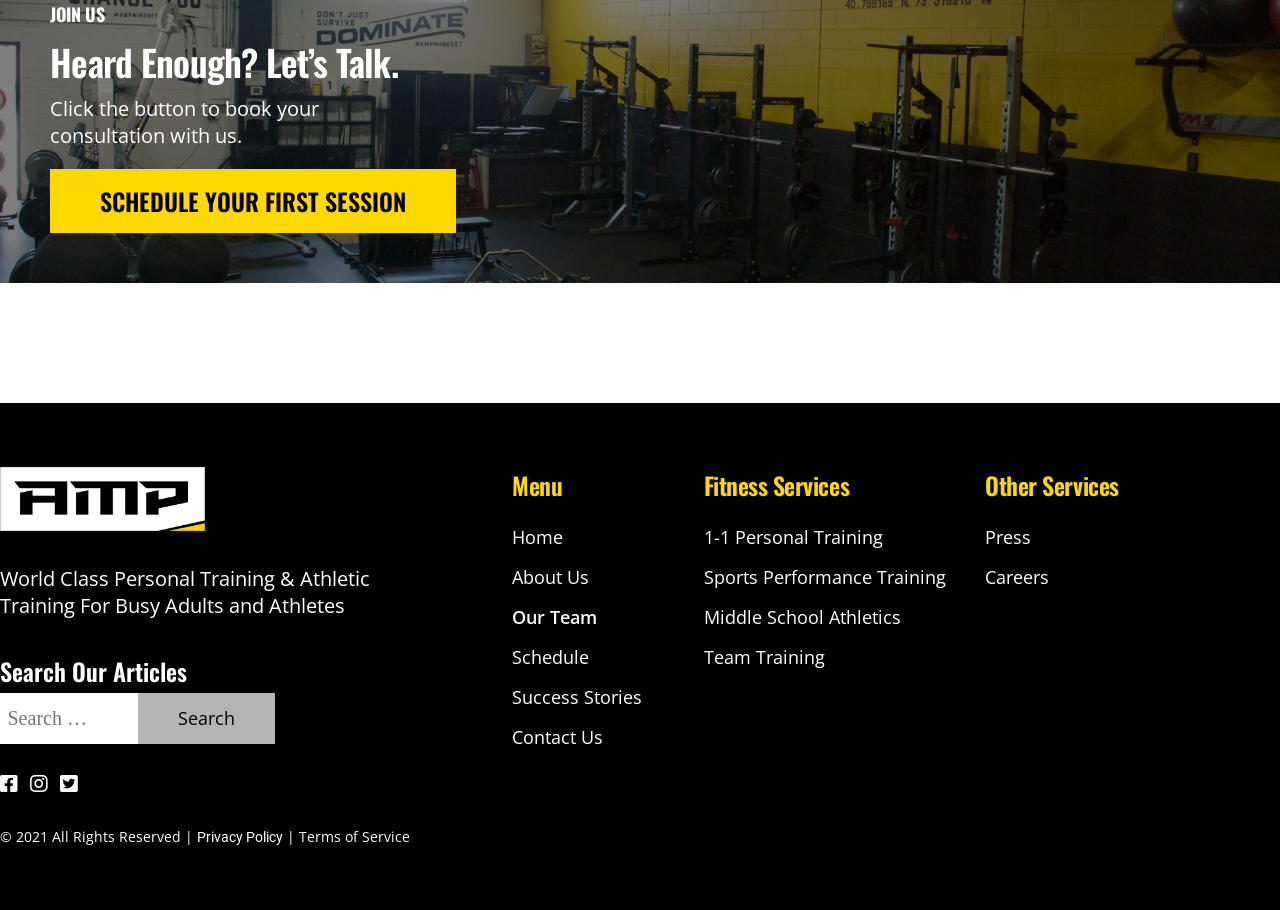Identify the bounding box coordinates for the region of the element that should be clicked to carry out the instruction: "Learn about 1-1 personal training". The bounding box coordinates should be four float numbers between 0 and 1, i.e., [left, top, right, bottom].

[0.55, 0.568, 0.77, 0.612]